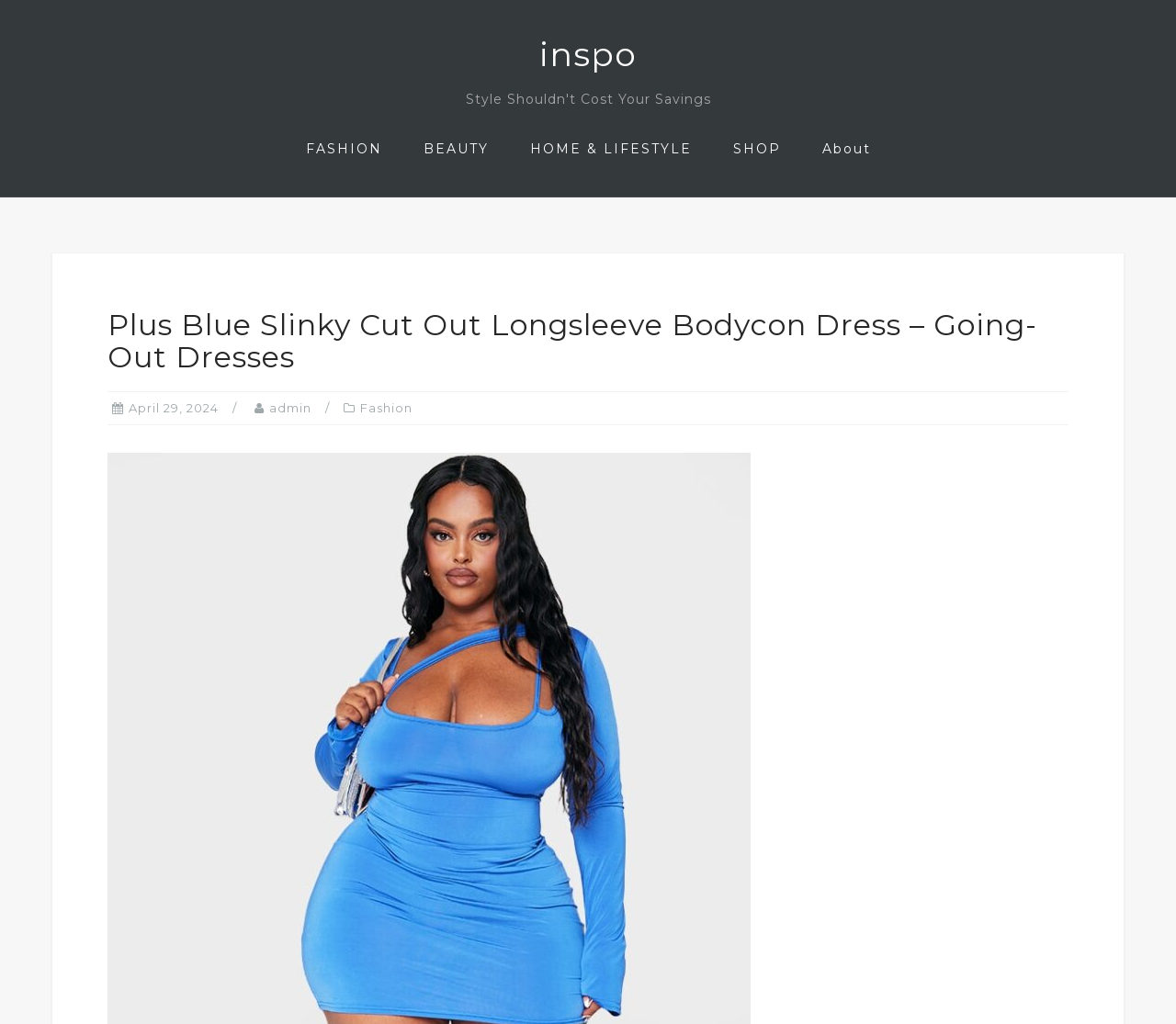Find the bounding box coordinates for the area that must be clicked to perform this action: "browse FASHION".

[0.26, 0.131, 0.325, 0.16]